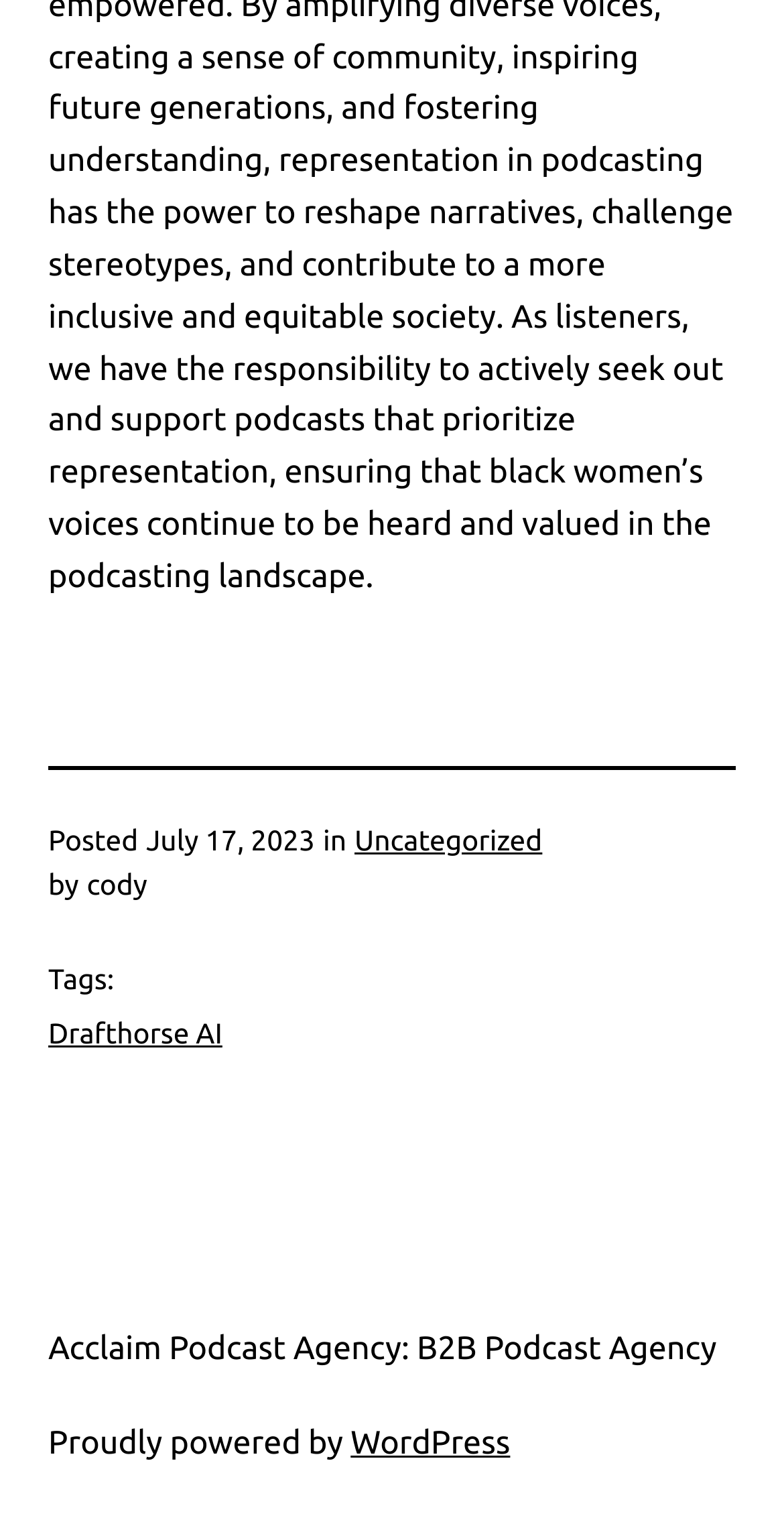Analyze the image and provide a detailed answer to the question: What is the category of the post?

I found the category of the post by looking at the link 'Uncategorized' which is preceded by the text 'in'.